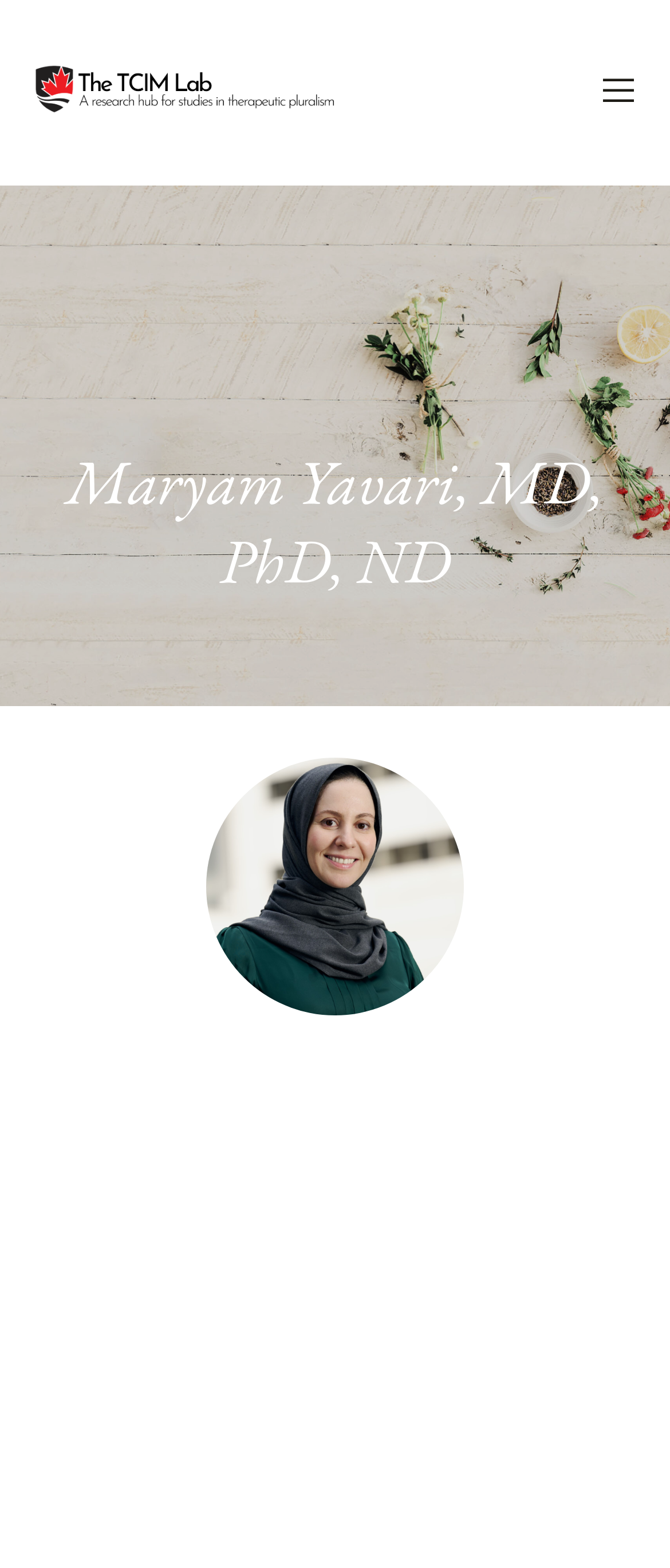Extract the main headline from the webpage and generate its text.

Maryam Yavari, MD, PhD, ND